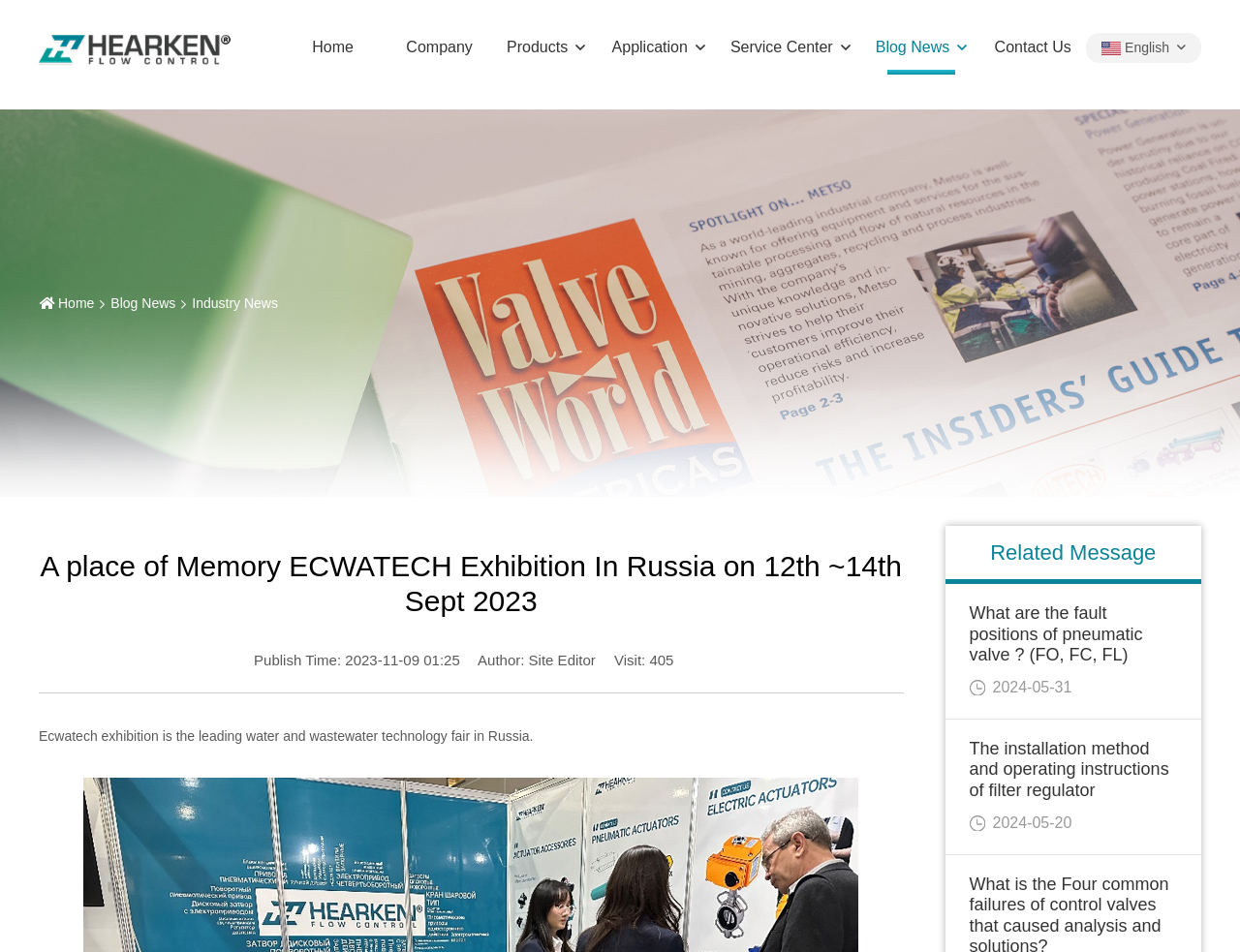Refer to the image and offer a detailed explanation in response to the question: What is the purpose of the ECWATECH exhibition?

The purpose of the ECWATECH exhibition can be inferred from the static text 'Ecwatech exhibition is the leading water and wastewater technology fair in Russia.' which is located below the heading.